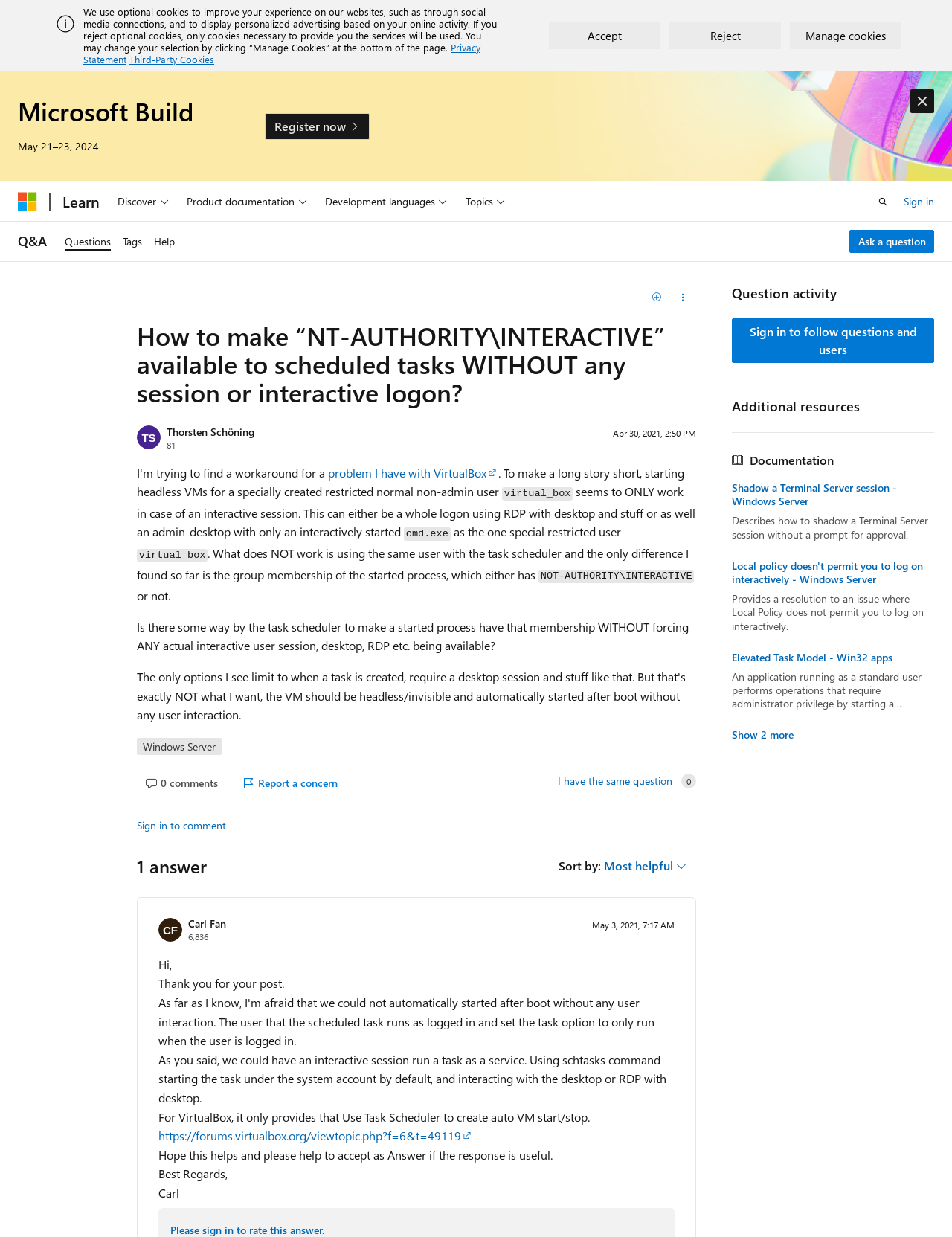Please find the bounding box coordinates in the format (top-left x, top-left y, bottom-right x, bottom-right y) for the given element description. Ensure the coordinates are floating point numbers between 0 and 1. Description: I have the same question

[0.586, 0.627, 0.706, 0.636]